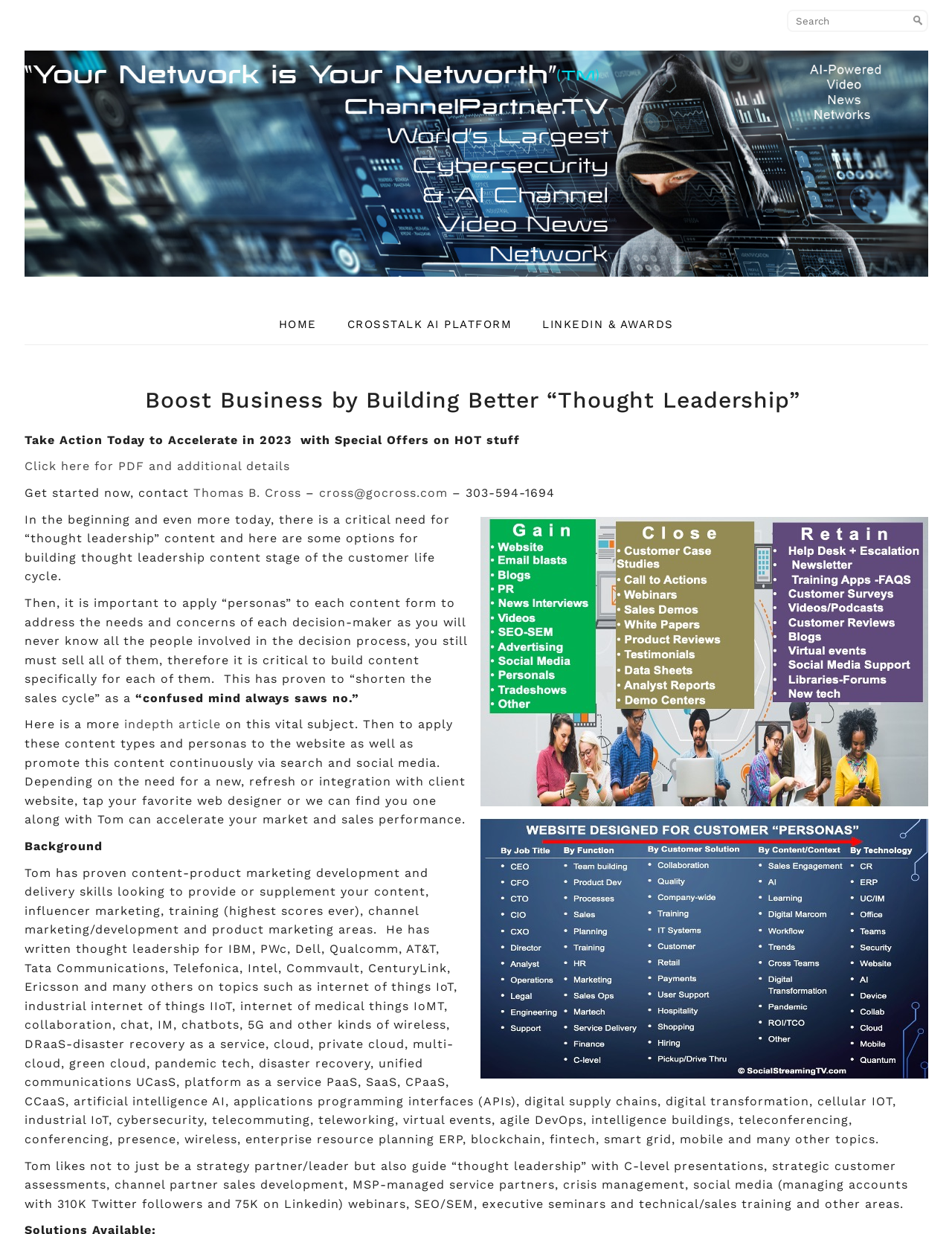Select the bounding box coordinates of the element I need to click to carry out the following instruction: "Read the book review".

None